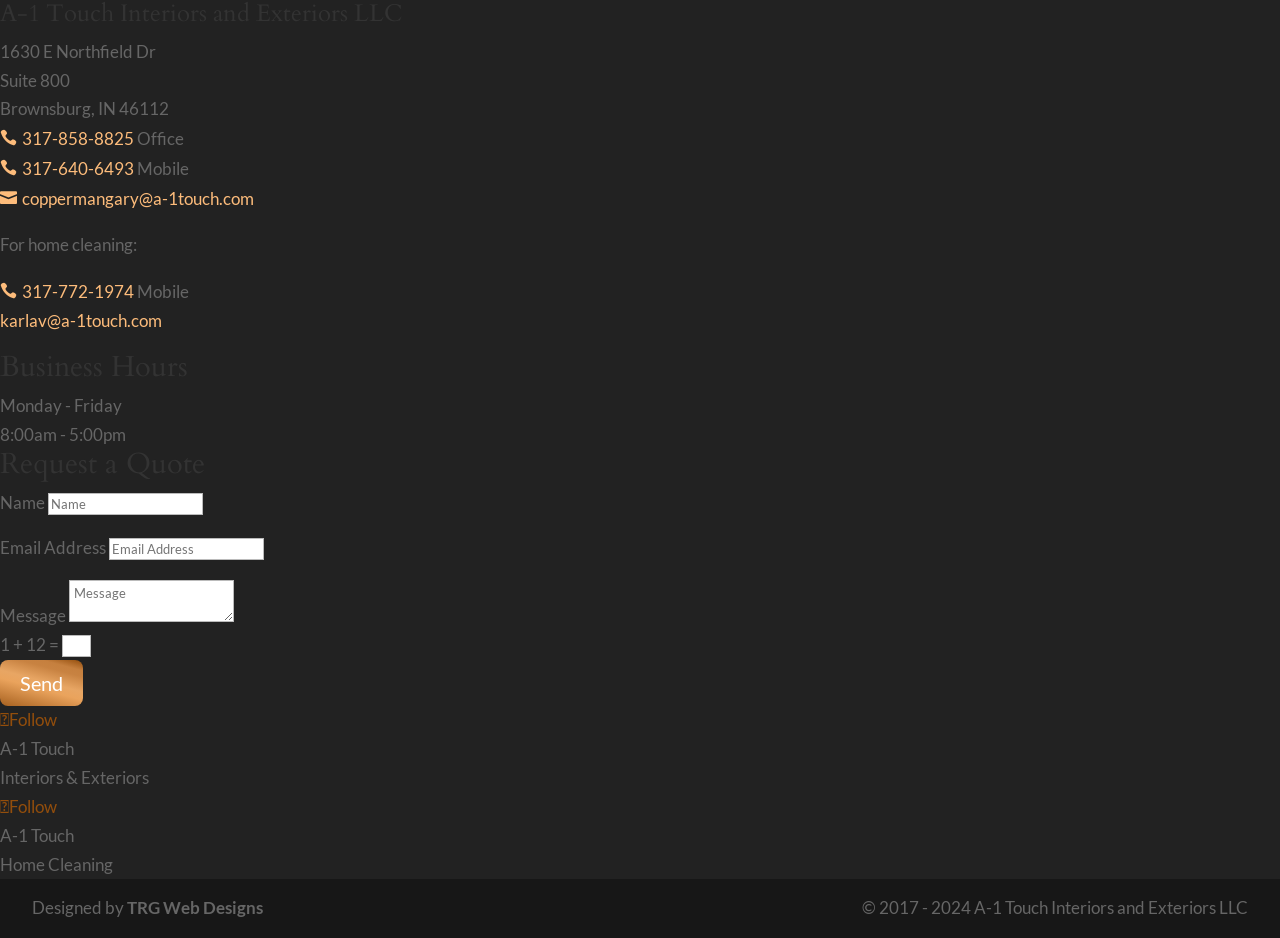Could you find the bounding box coordinates of the clickable area to complete this instruction: "Enter your email address"?

[0.085, 0.574, 0.206, 0.597]